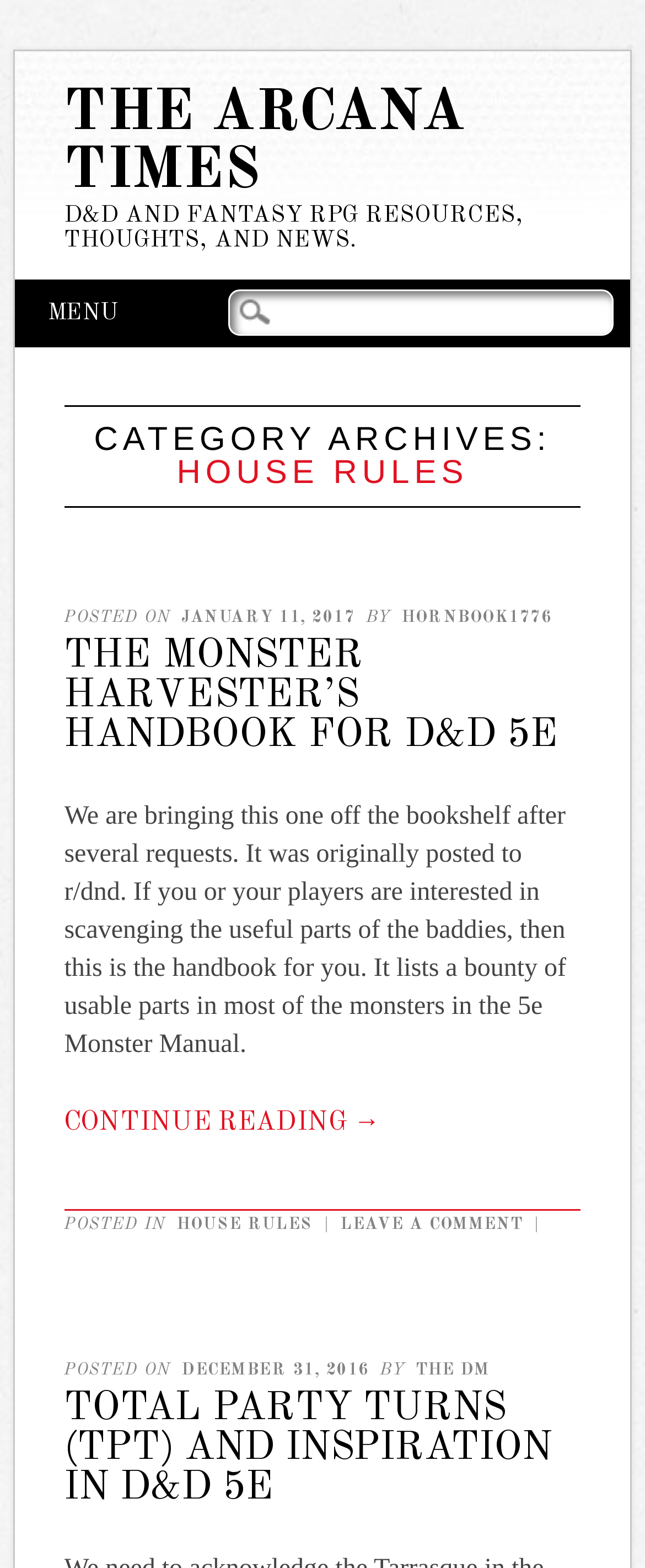Find the bounding box coordinates for the HTML element described as: "January 11, 2017". The coordinates should consist of four float values between 0 and 1, i.e., [left, top, right, bottom].

[0.274, 0.388, 0.558, 0.398]